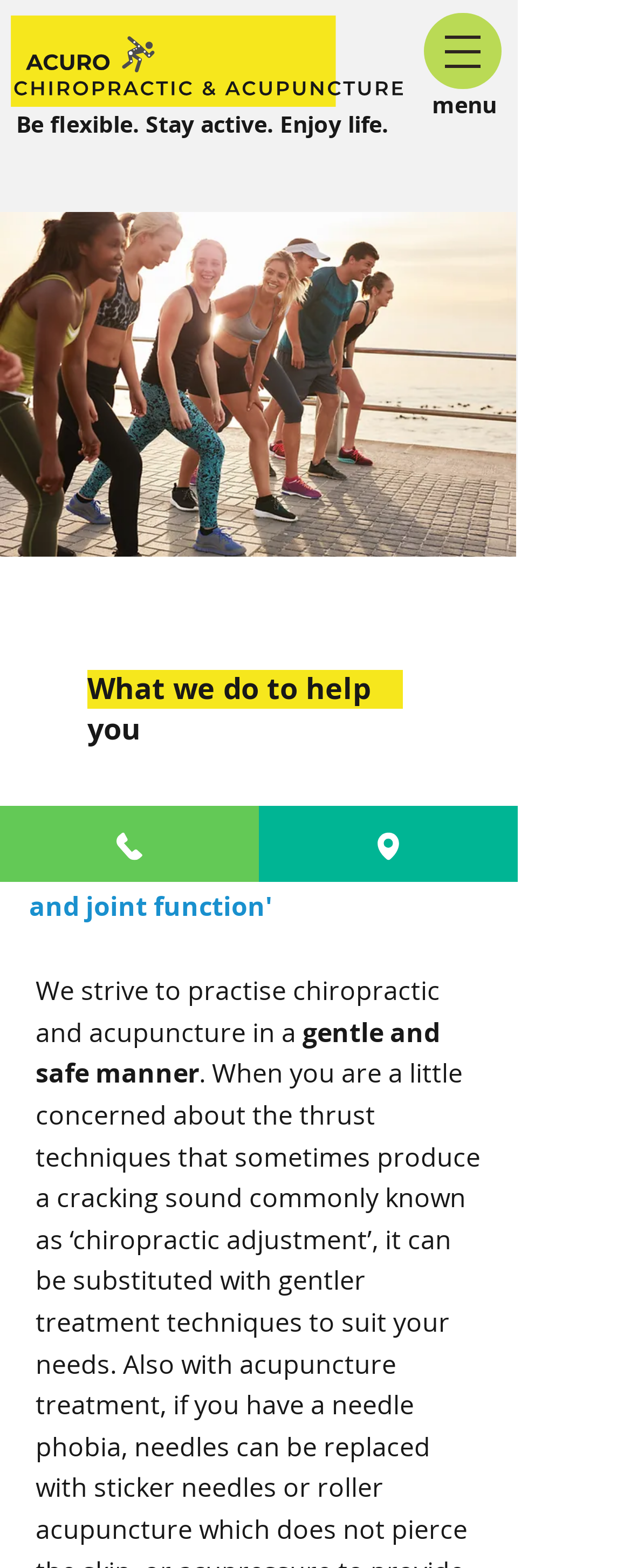What is the image at the top of the webpage? Look at the image and give a one-word or short phrase answer.

Ready Set Go